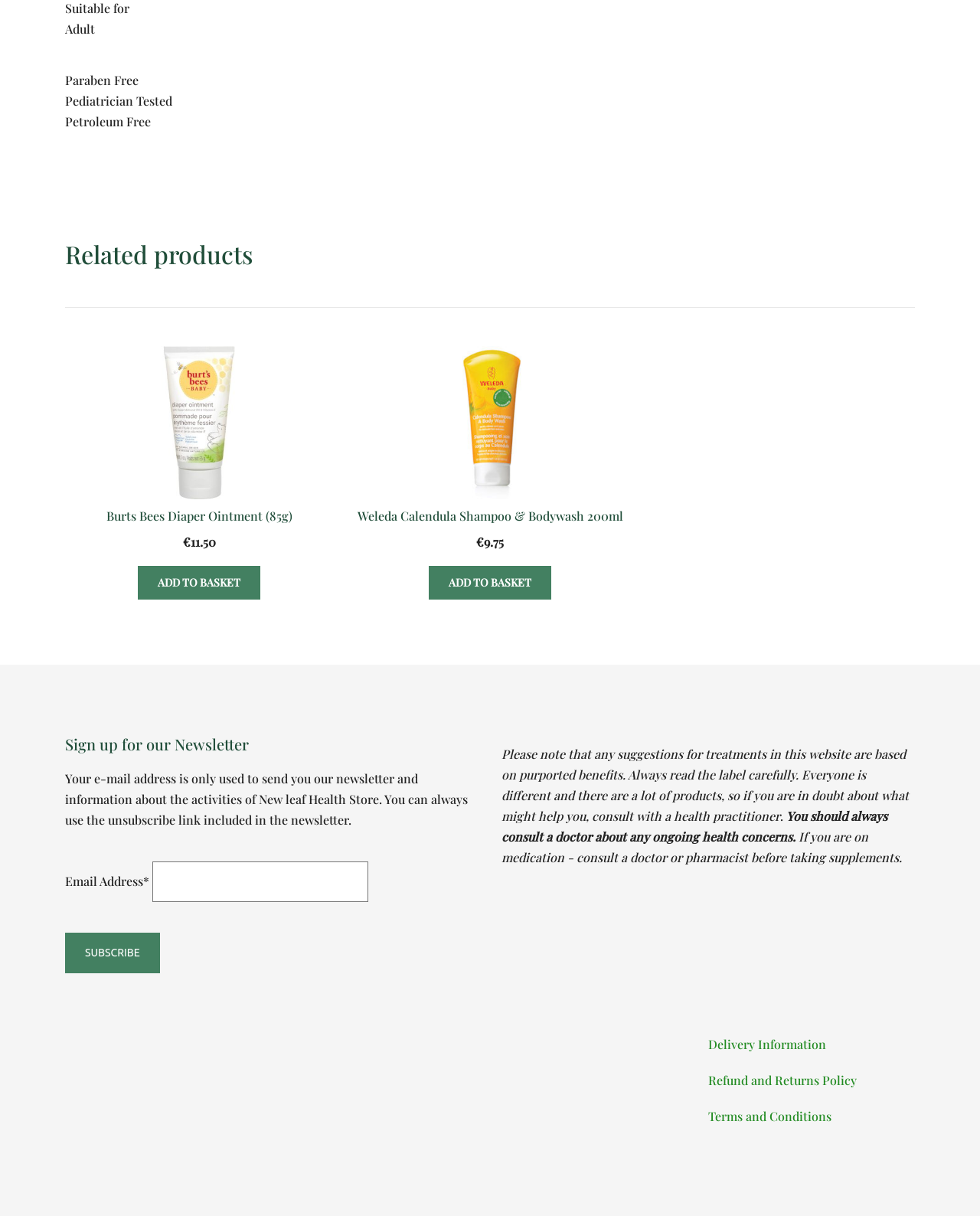Pinpoint the bounding box coordinates of the area that should be clicked to complete the following instruction: "Subscribe to the newsletter". The coordinates must be given as four float numbers between 0 and 1, i.e., [left, top, right, bottom].

[0.066, 0.767, 0.163, 0.801]